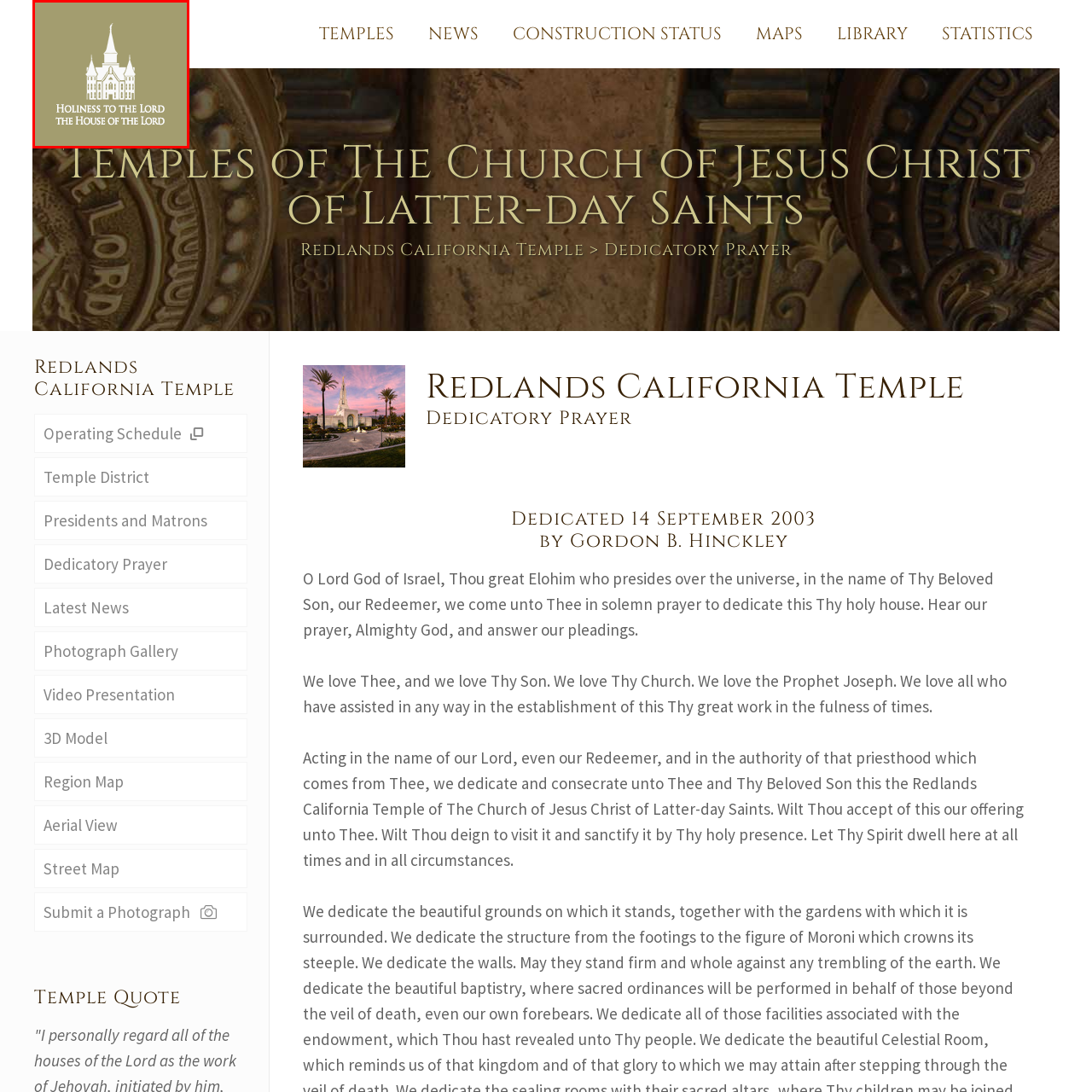Generate a detailed caption for the content inside the red bounding box.

This image features a stylized illustration of a temple, accompanied by the text "Holiness to the Lord the House of the Lord." The design exudes a sense of reverence and sanctity, reflecting the significant role that temples hold within the faith community of The Church of Jesus Christ of Latter-day Saints. Temples are viewed as sacred spaces dedicated to worship, prayer, and the performance of religious rites. The simplicity and elegance of the image, set against a muted background, symbolize the profound spiritual importance attributed to these buildings, further emphasizing their purpose as houses of God.